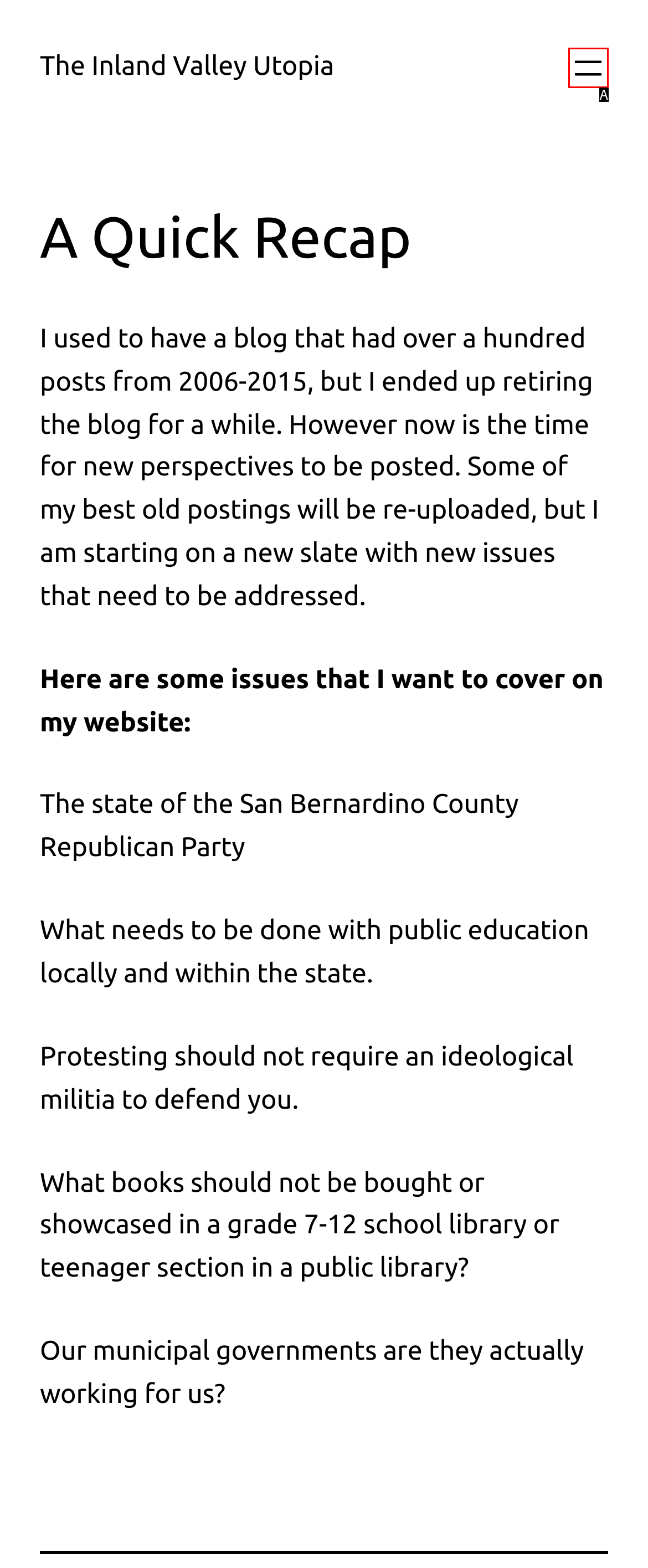From the options provided, determine which HTML element best fits the description: aria-label="Open menu". Answer with the correct letter.

A